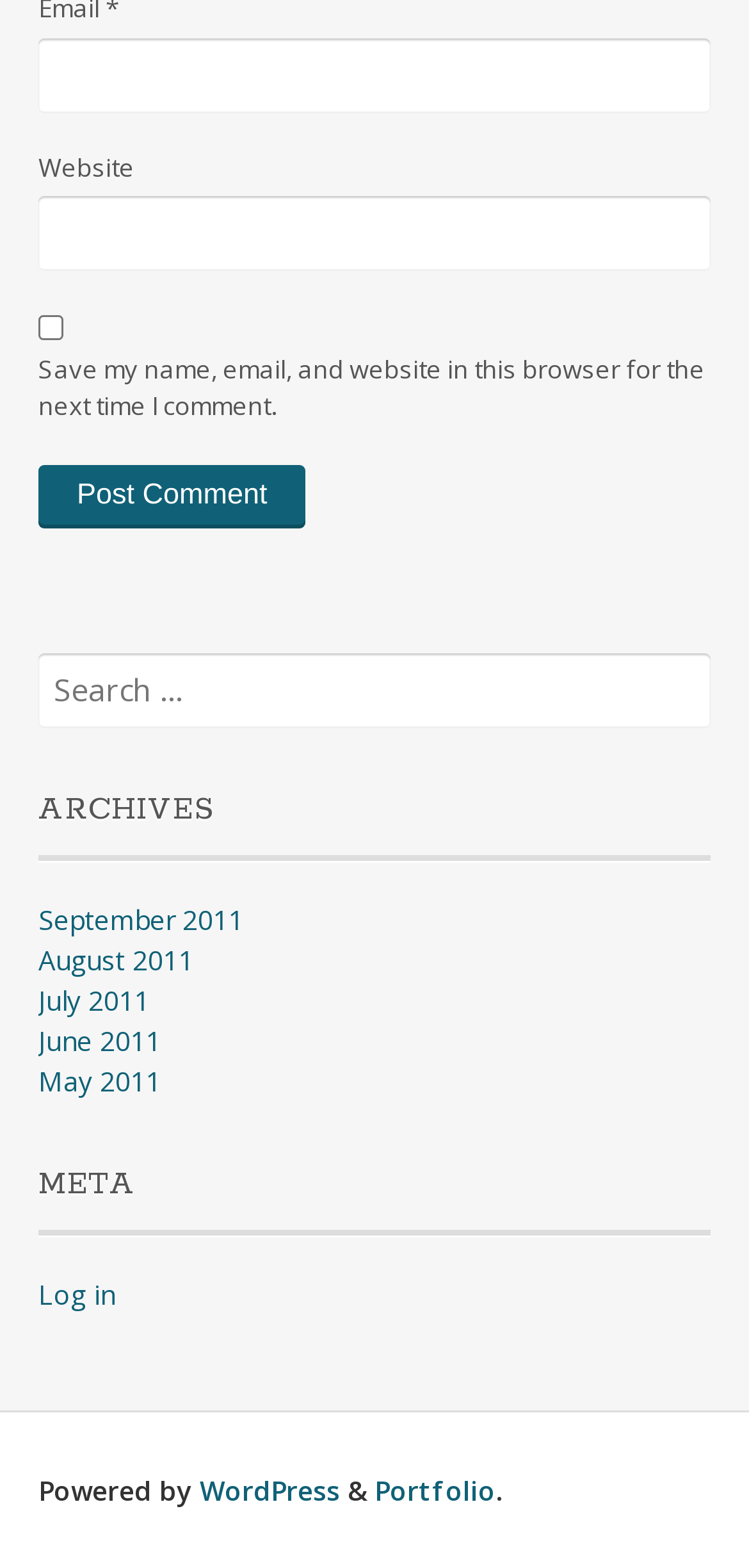Please respond in a single word or phrase: 
What is the purpose of the search box?

Search website